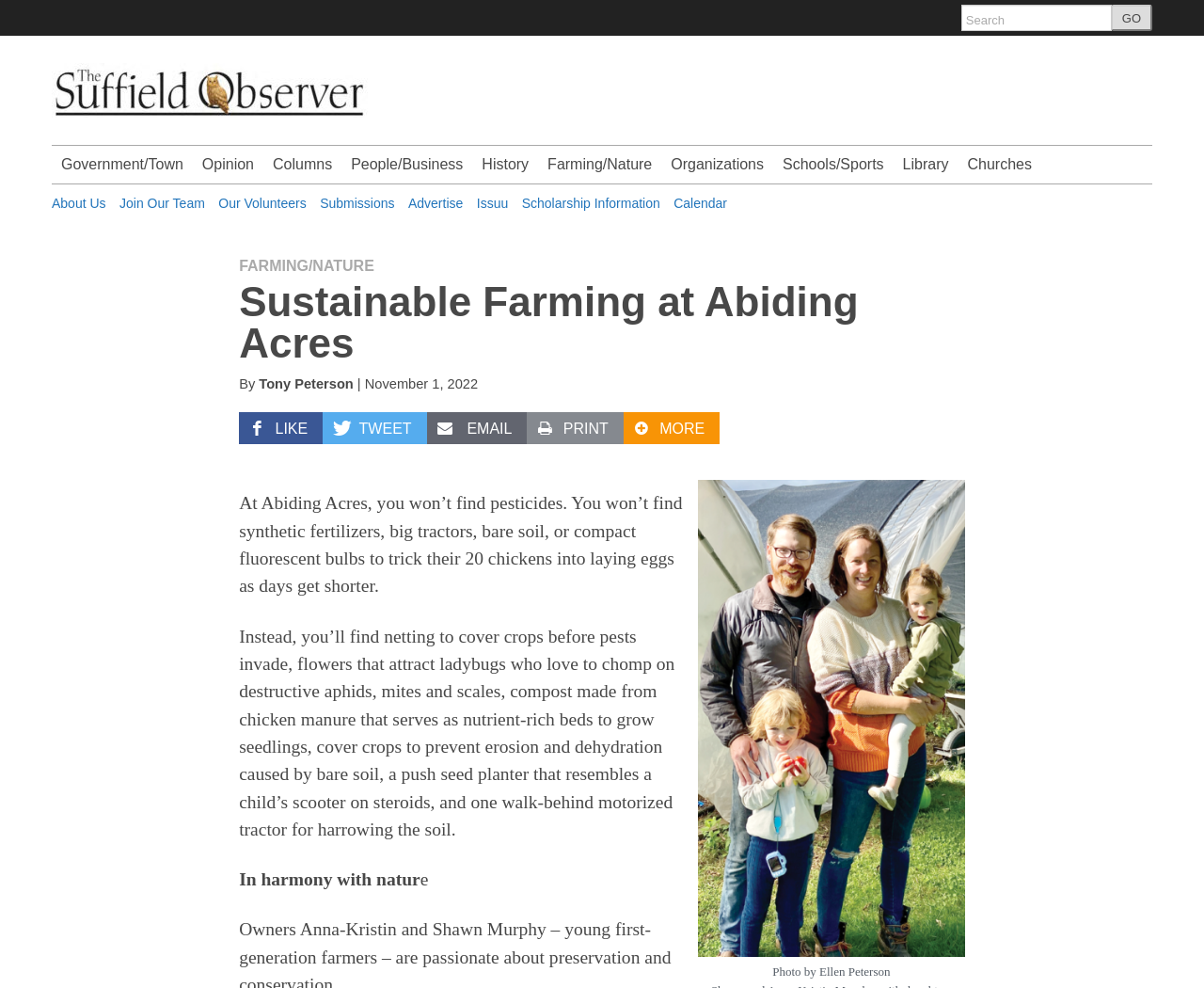Determine the coordinates of the bounding box for the clickable area needed to execute this instruction: "Read about Sustainable Farming at Abiding Acres".

[0.199, 0.26, 0.801, 0.368]